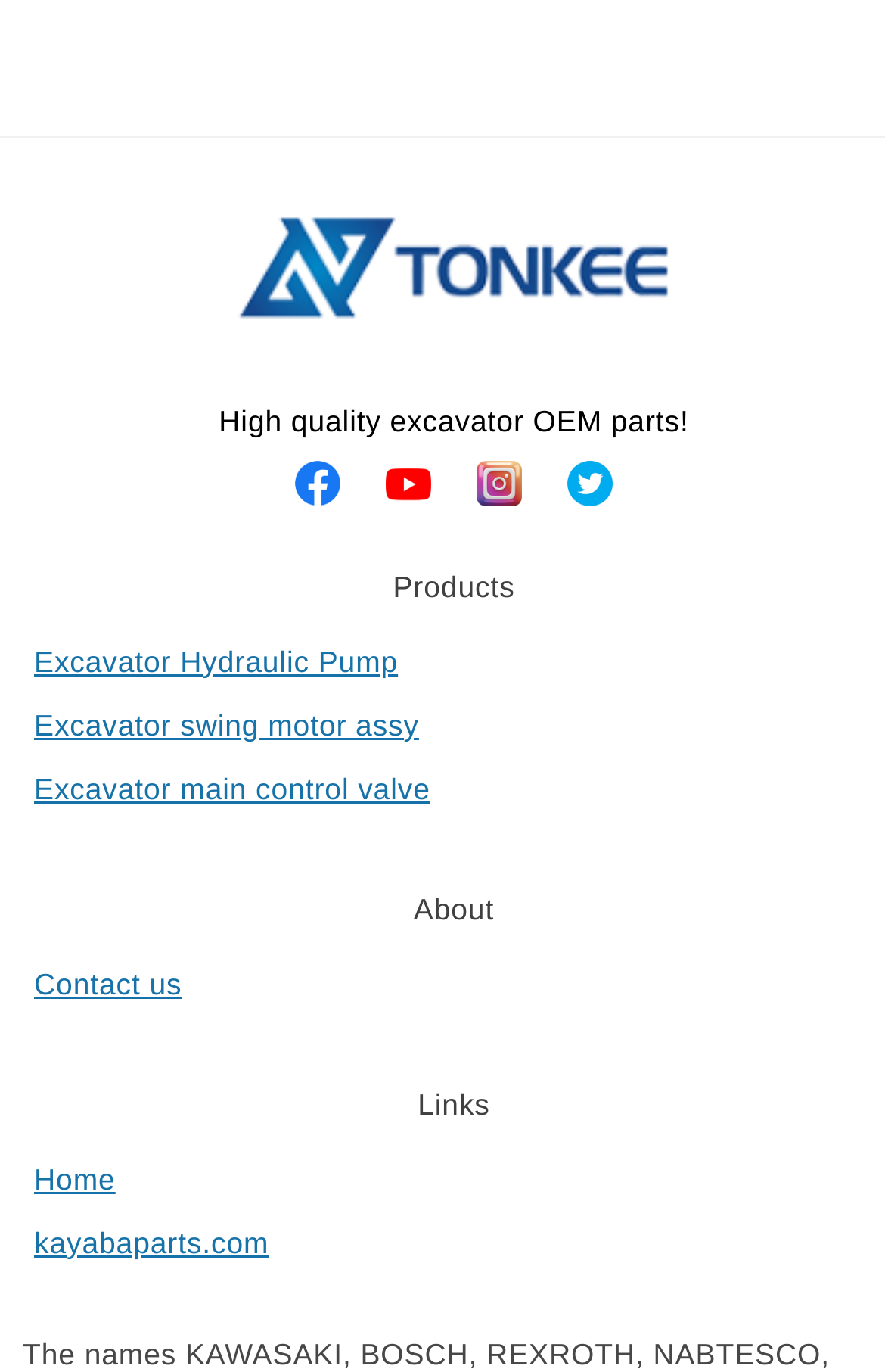What is the last link in the main navigation?
Refer to the image and provide a concise answer in one word or phrase.

kayabaparts.com